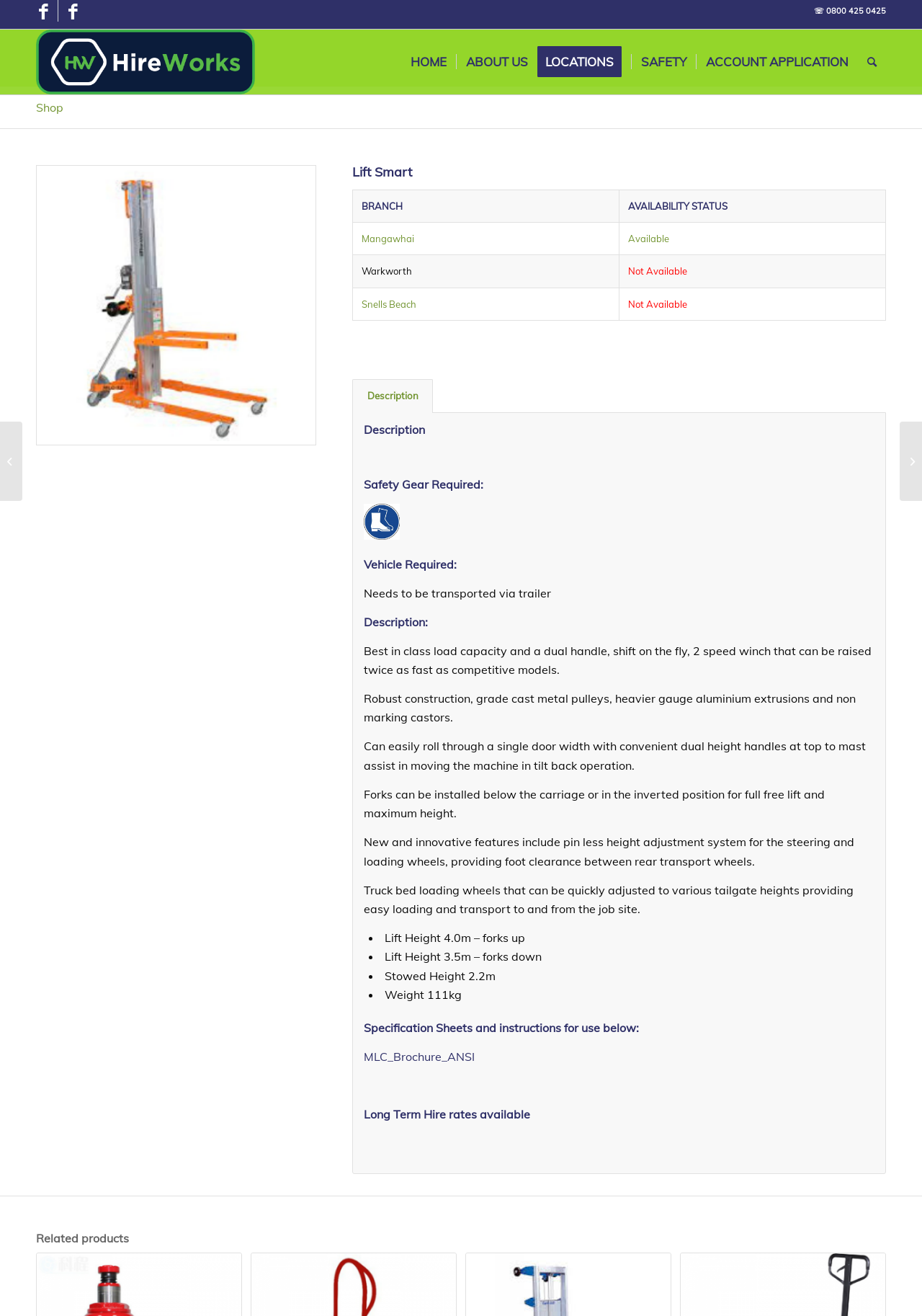Locate the bounding box coordinates of the UI element described by: "ABOUT US". The bounding box coordinates should consist of four float numbers between 0 and 1, i.e., [left, top, right, bottom].

[0.495, 0.022, 0.583, 0.072]